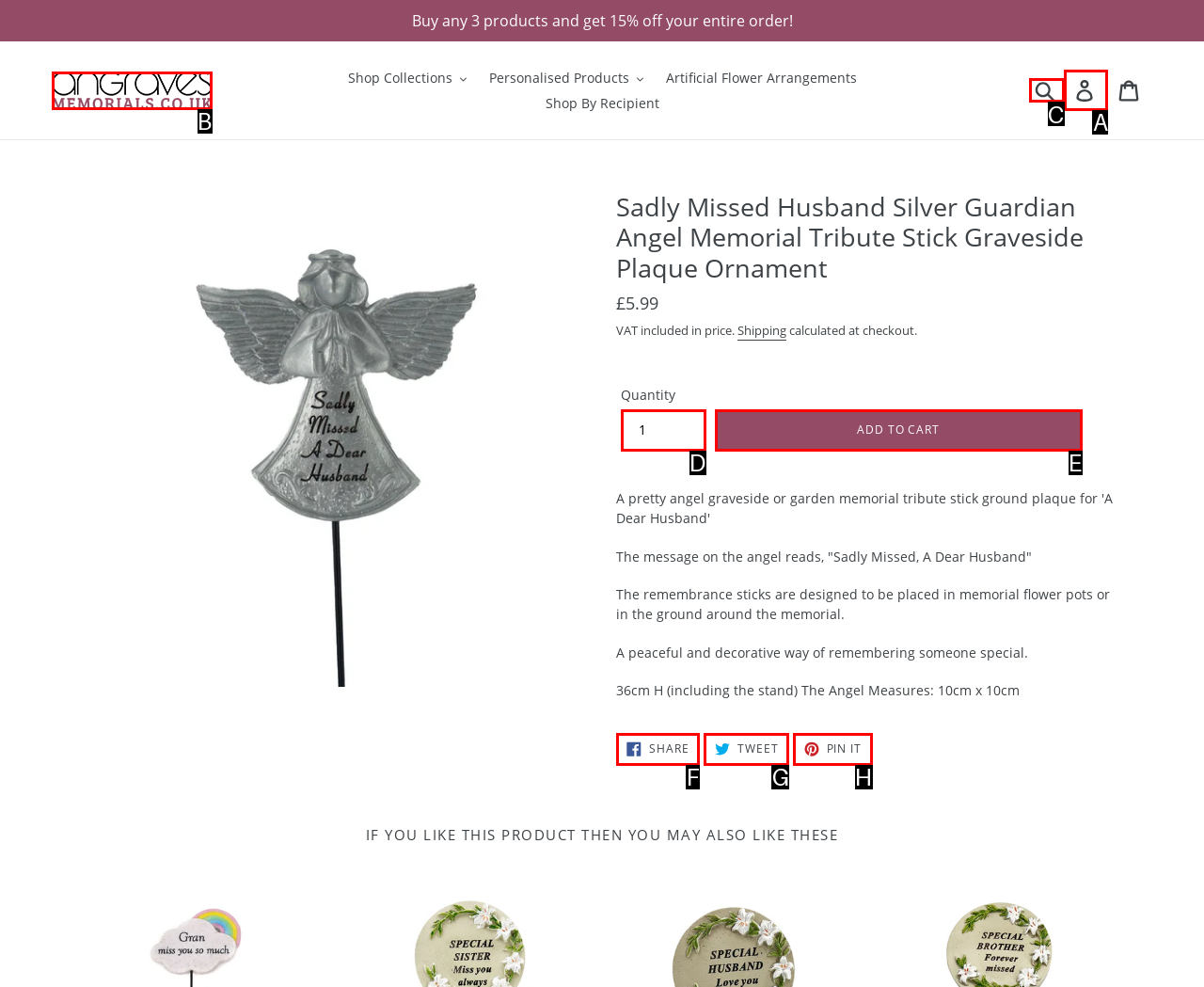Determine which HTML element should be clicked to carry out the following task: Log in to your account Respond with the letter of the appropriate option.

A